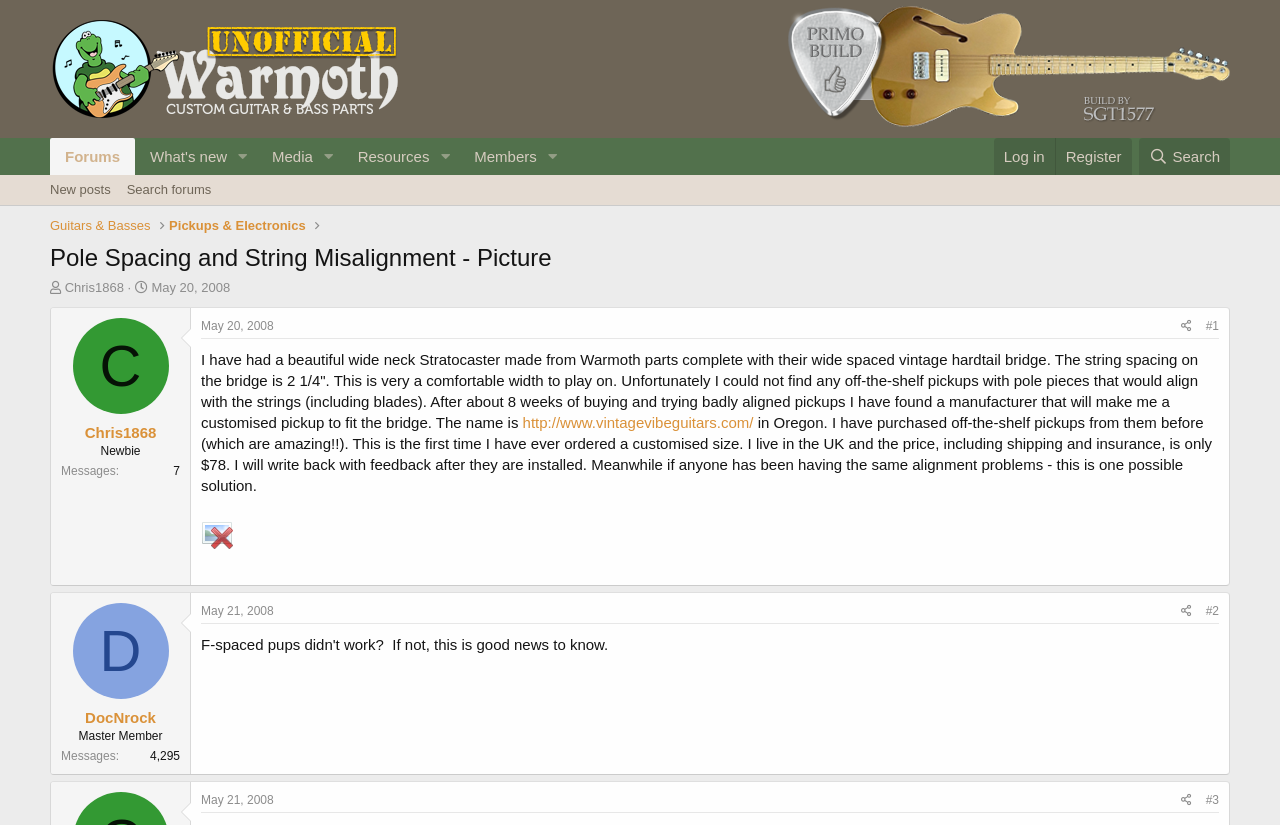What is the topic of the thread?
Look at the image and construct a detailed response to the question.

I found the answer by looking at the heading of the thread, which is 'Pole Spacing and String Misalignment - Picture'. This suggests that the topic of the thread is related to pole spacing and string misalignment on a guitar.